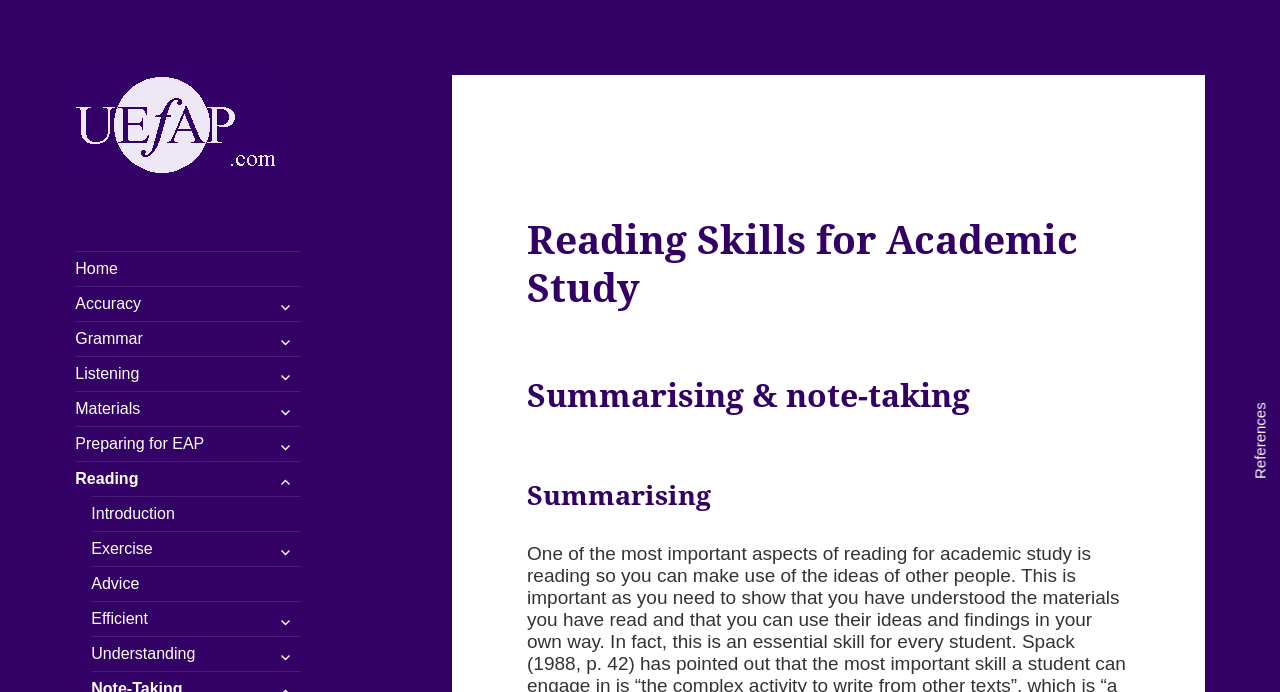Please respond to the question using a single word or phrase:
What is the topic of the link 'Introduction'?

Reading